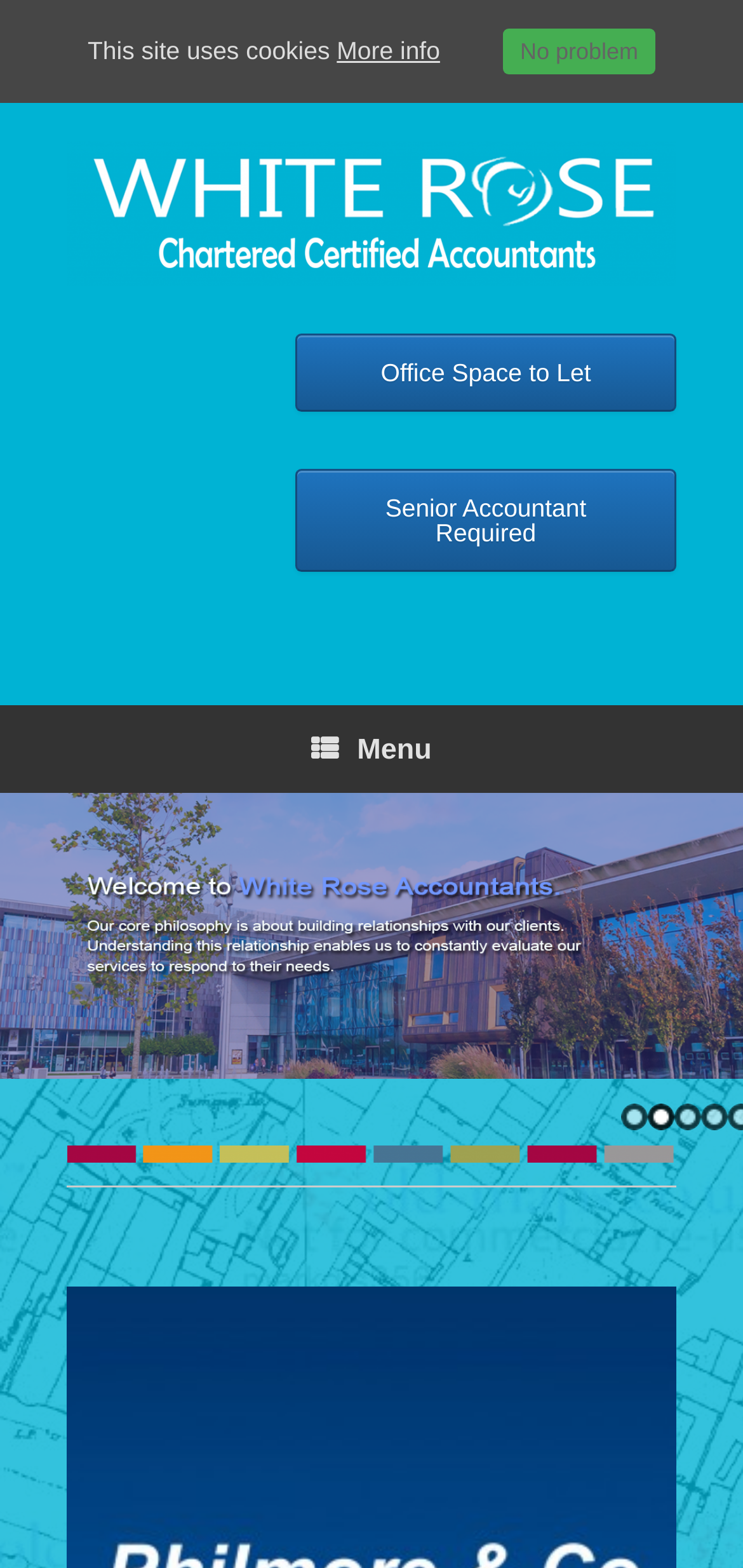Determine the bounding box coordinates of the section I need to click to execute the following instruction: "Open the menu". Provide the coordinates as four float numbers between 0 and 1, i.e., [left, top, right, bottom].

[0.329, 0.449, 0.671, 0.505]